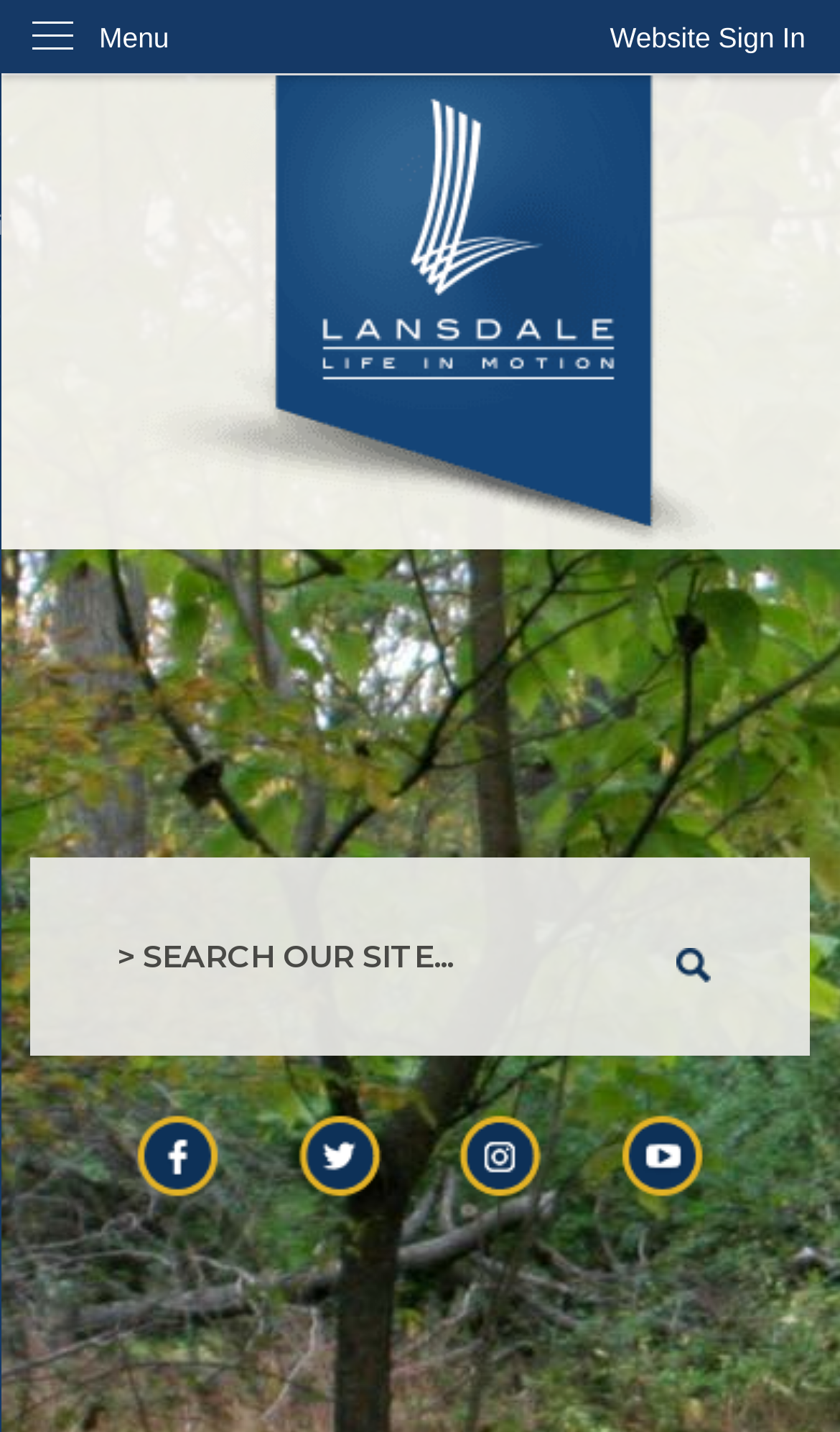Could you highlight the region that needs to be clicked to execute the instruction: "Click to skip to main content"?

[0.0, 0.0, 0.042, 0.025]